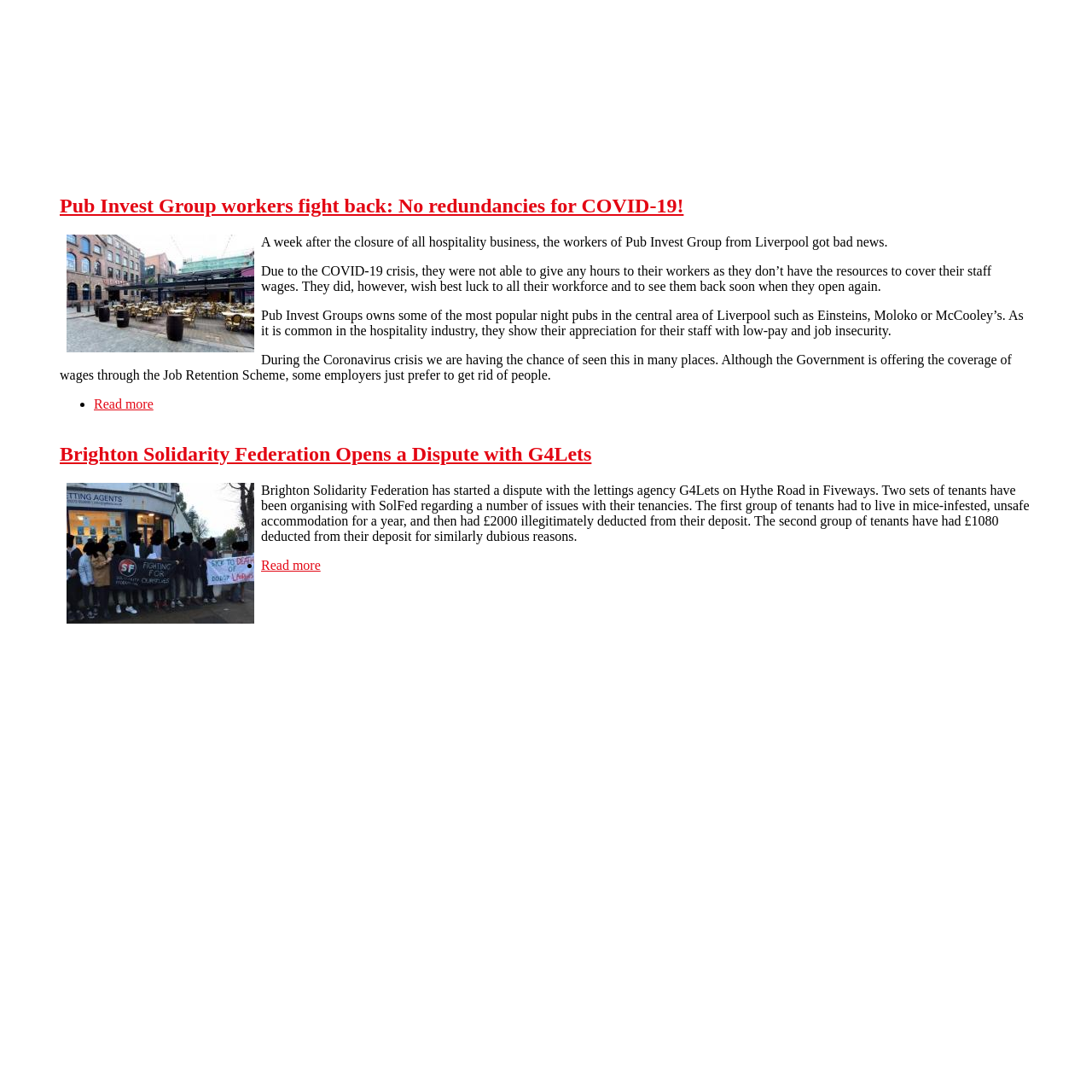Provide a short, one-word or phrase answer to the question below:
What is the name of the organisation mentioned in the articles?

Solidarity Federation